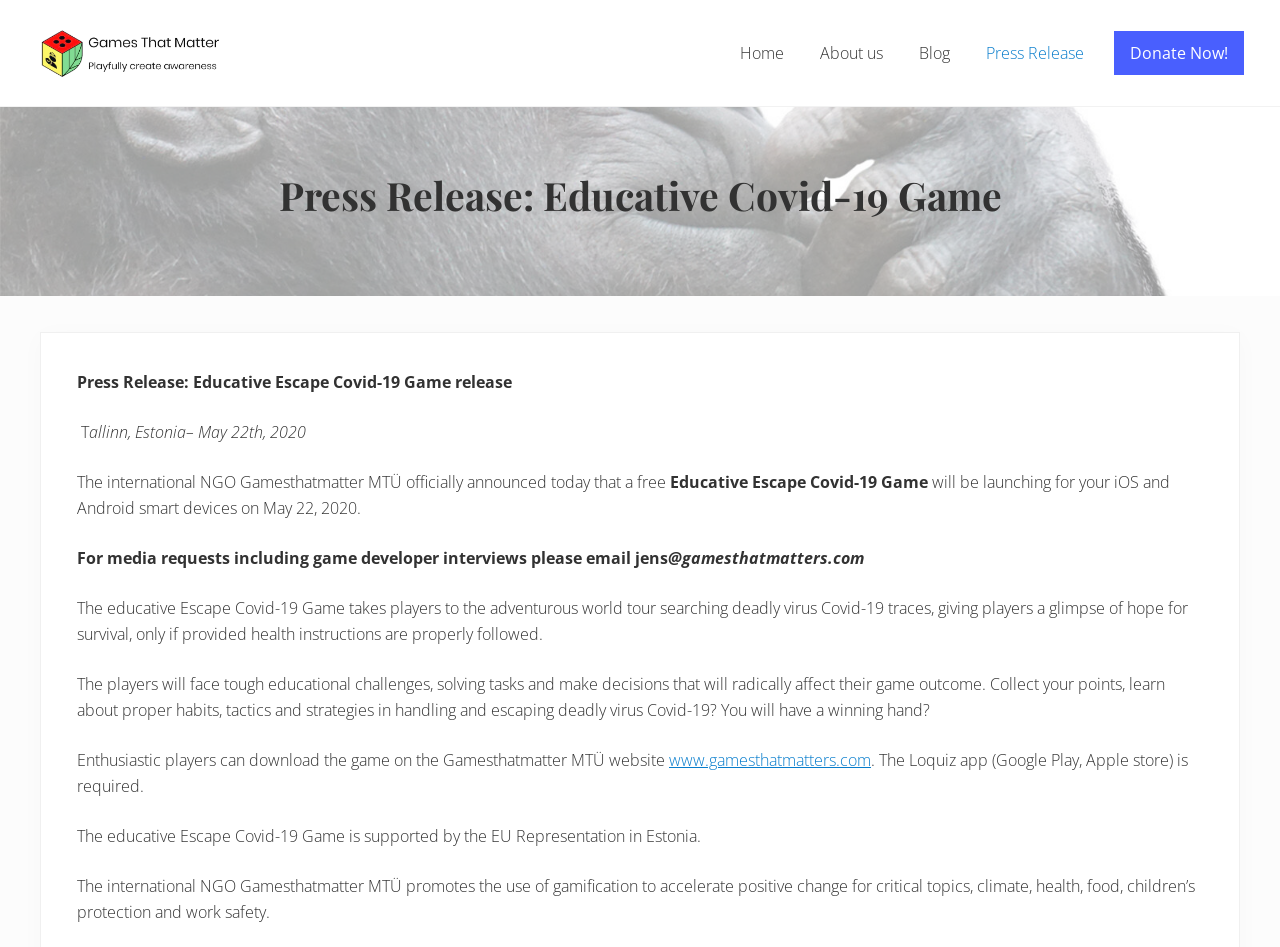What is the name of the game mentioned in the press release?
Offer a detailed and full explanation in response to the question.

The answer can be found in the heading 'Press Release: Educative Covid-19 Game' and also in the text 'The international NGO Gamesthatmatter MTÜ officially announced today that a free Educative Escape Covid-19 Game will be launching for your iOS and Android smart devices on May 22, 2020.'